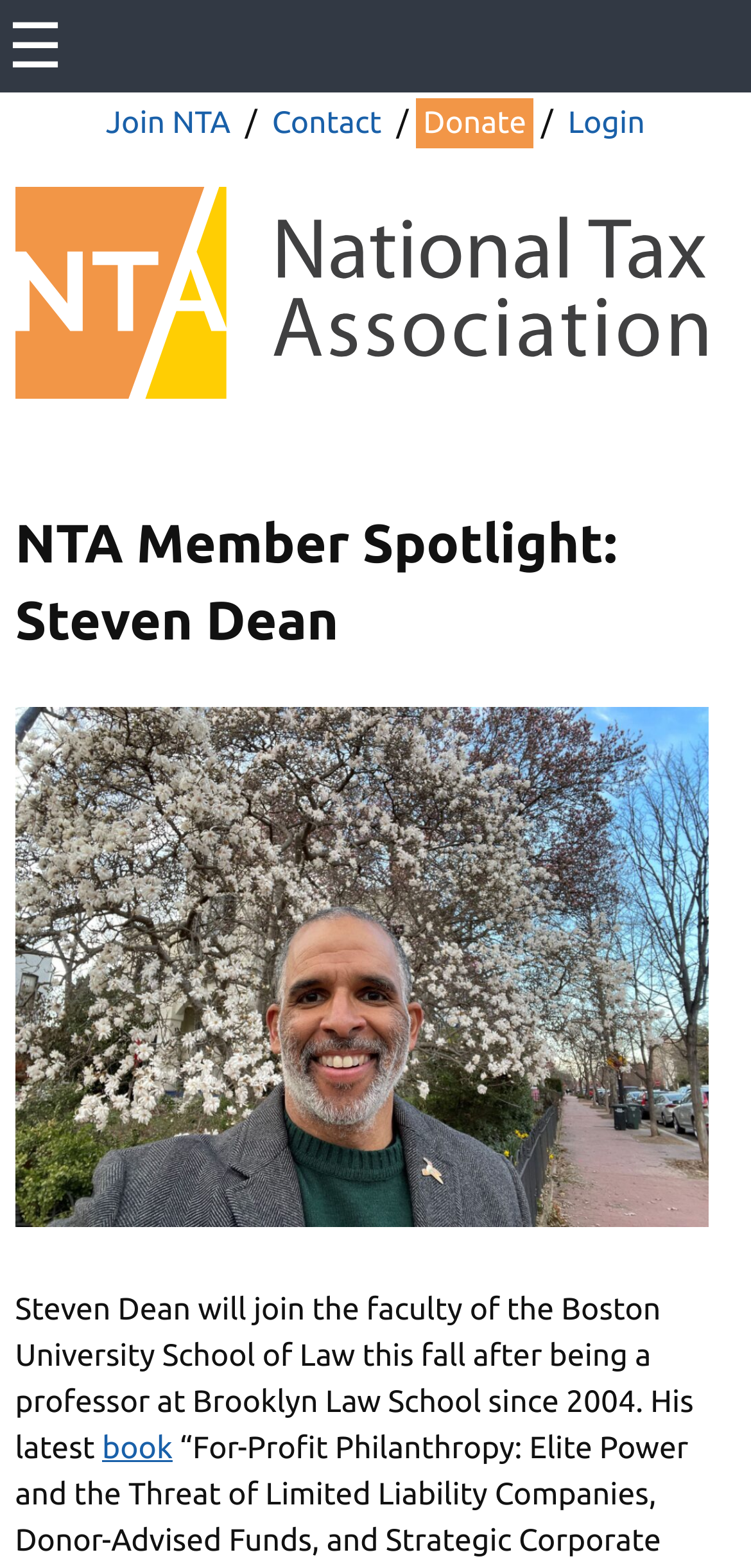Offer a detailed account of what is visible on the webpage.

The webpage is about NTA Member Spotlight, featuring Steven Dean. At the top left corner, there is a navigation menu icon represented by '☰'. To the right of the icon, there are four links: 'Join NTA', 'Contact', 'Donate', and 'Login', arranged horizontally. Below these links, there is a logo of the National Tax Association, which is an image with an alternative text. 

Below the logo, there is a heading that reads 'NTA Member Spotlight: Steven Dean'. Following the heading, there is a paragraph of text that describes Steven Dean, mentioning that he will join the faculty of the Boston University School of Law and has been a professor at Brooklyn Law School since 2004. The text also mentions his latest book, which is a clickable link.